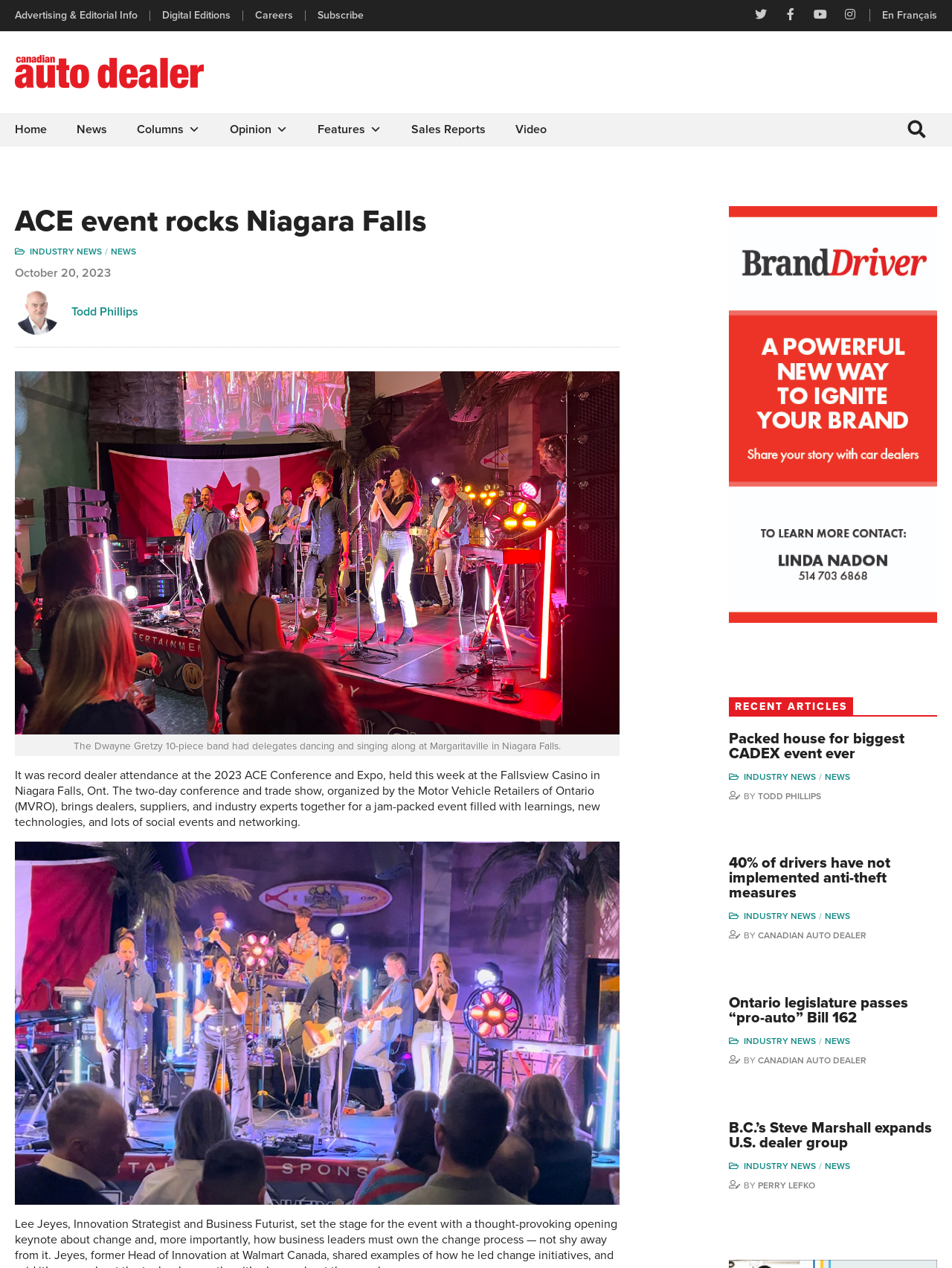Find the bounding box coordinates of the element's region that should be clicked in order to follow the given instruction: "Click the 'Next Post →' link". The coordinates should consist of four float numbers between 0 and 1, i.e., [left, top, right, bottom].

None